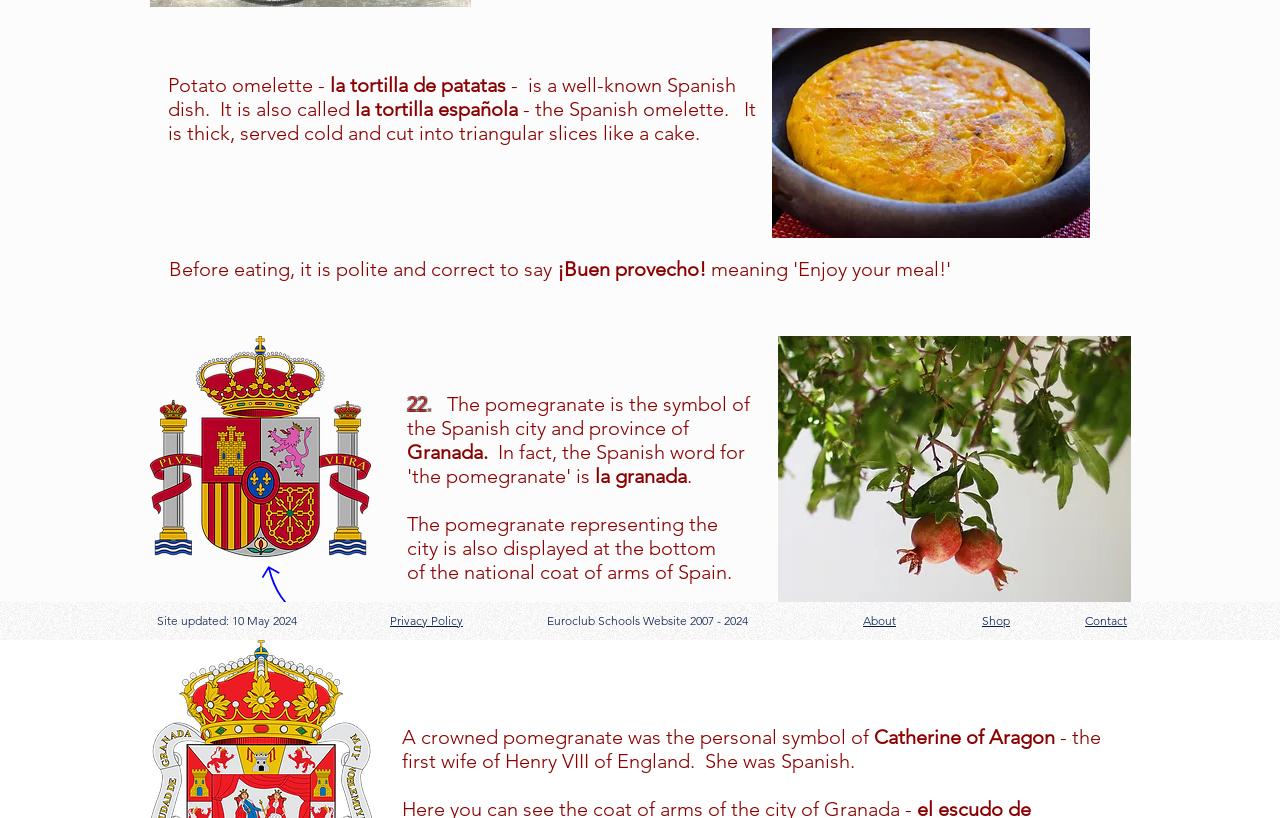Determine the bounding box for the described UI element: "Contact".

[0.848, 0.751, 0.88, 0.768]